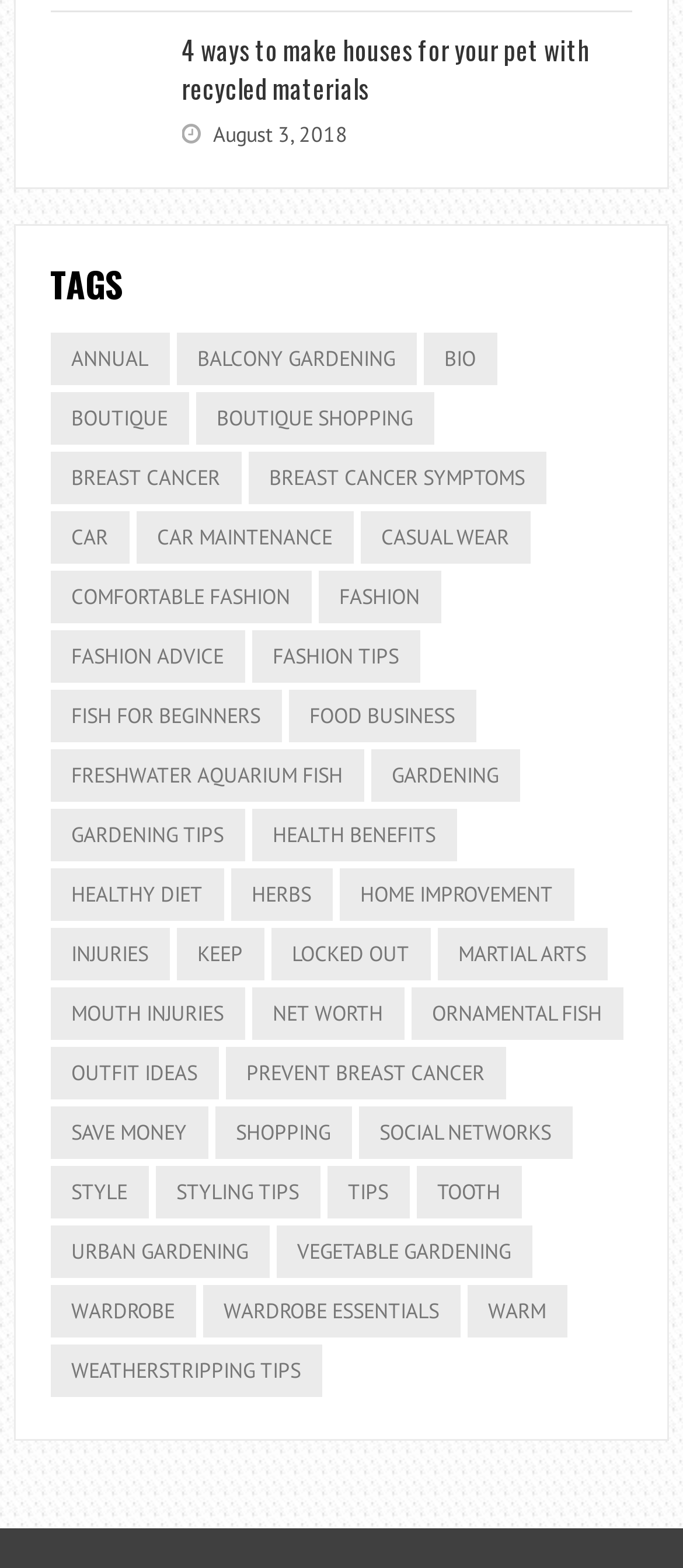Provide a short answer using a single word or phrase for the following question: 
What is the topic of the link 'Home Improvement'?

Home Improvement